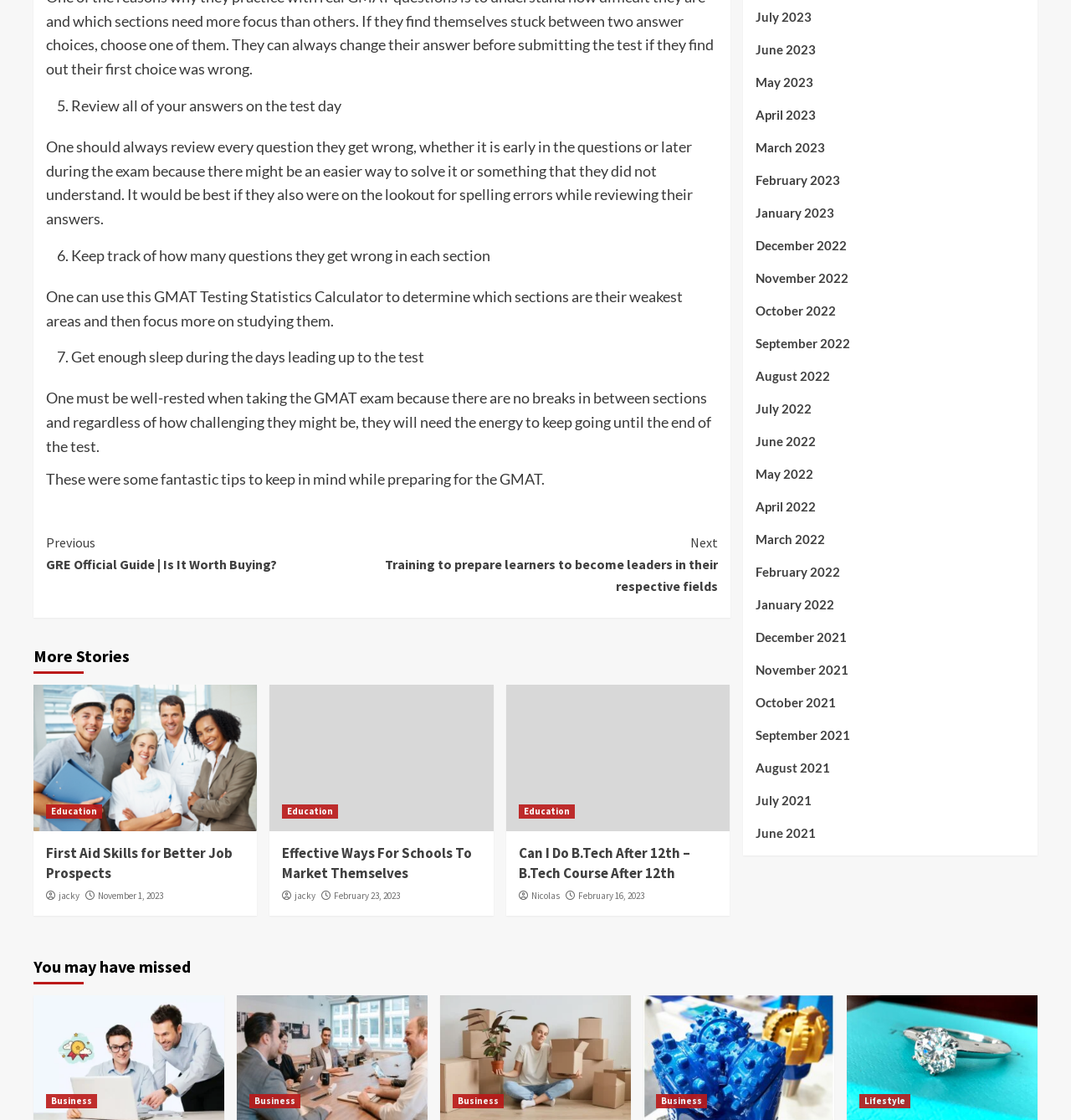From the element description: "March 2023", extract the bounding box coordinates of the UI element. The coordinates should be expressed as four float numbers between 0 and 1, in the order [left, top, right, bottom].

[0.705, 0.122, 0.957, 0.151]